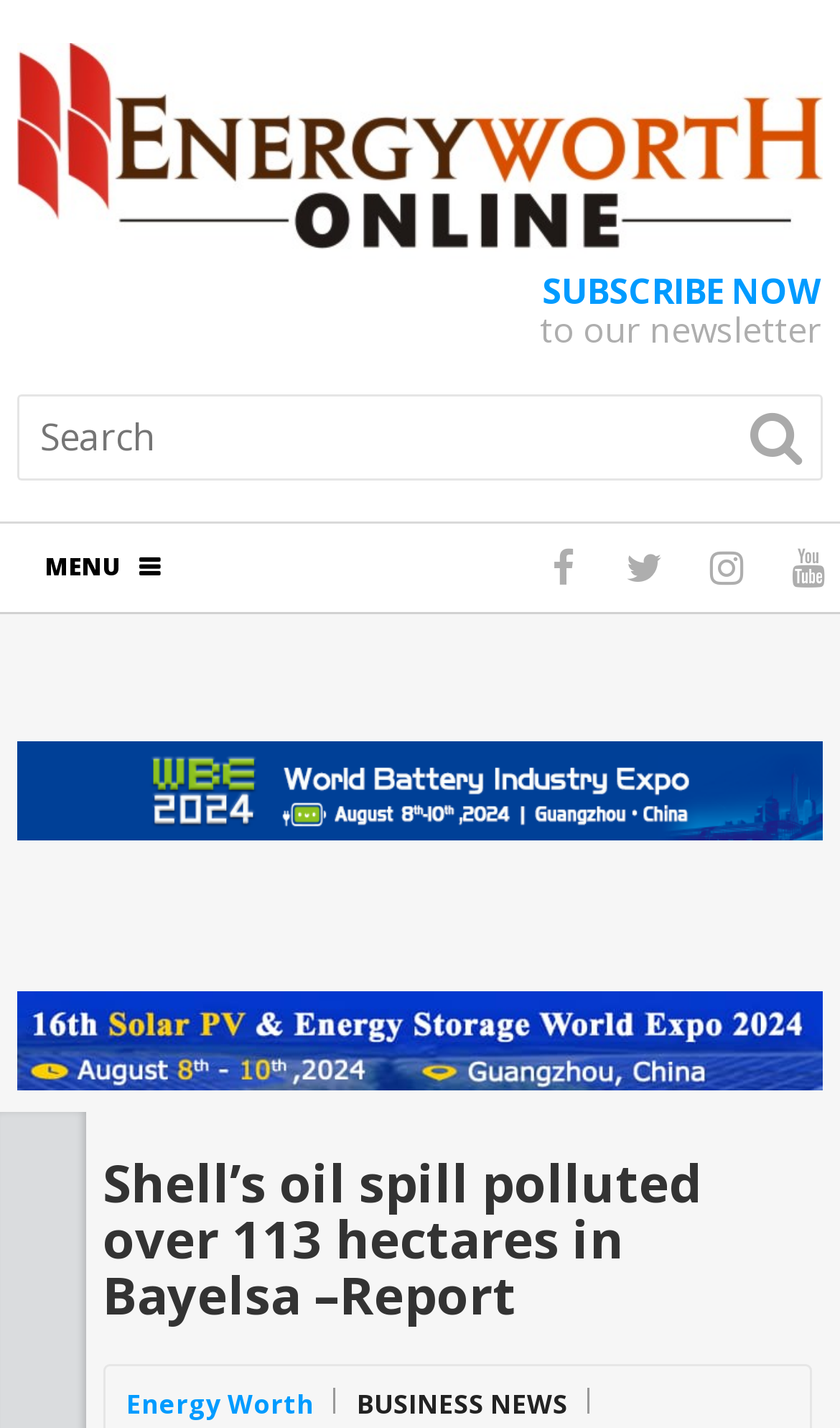Please provide a one-word or short phrase answer to the question:
What is the category of the news article?

BUSINESS NEWS